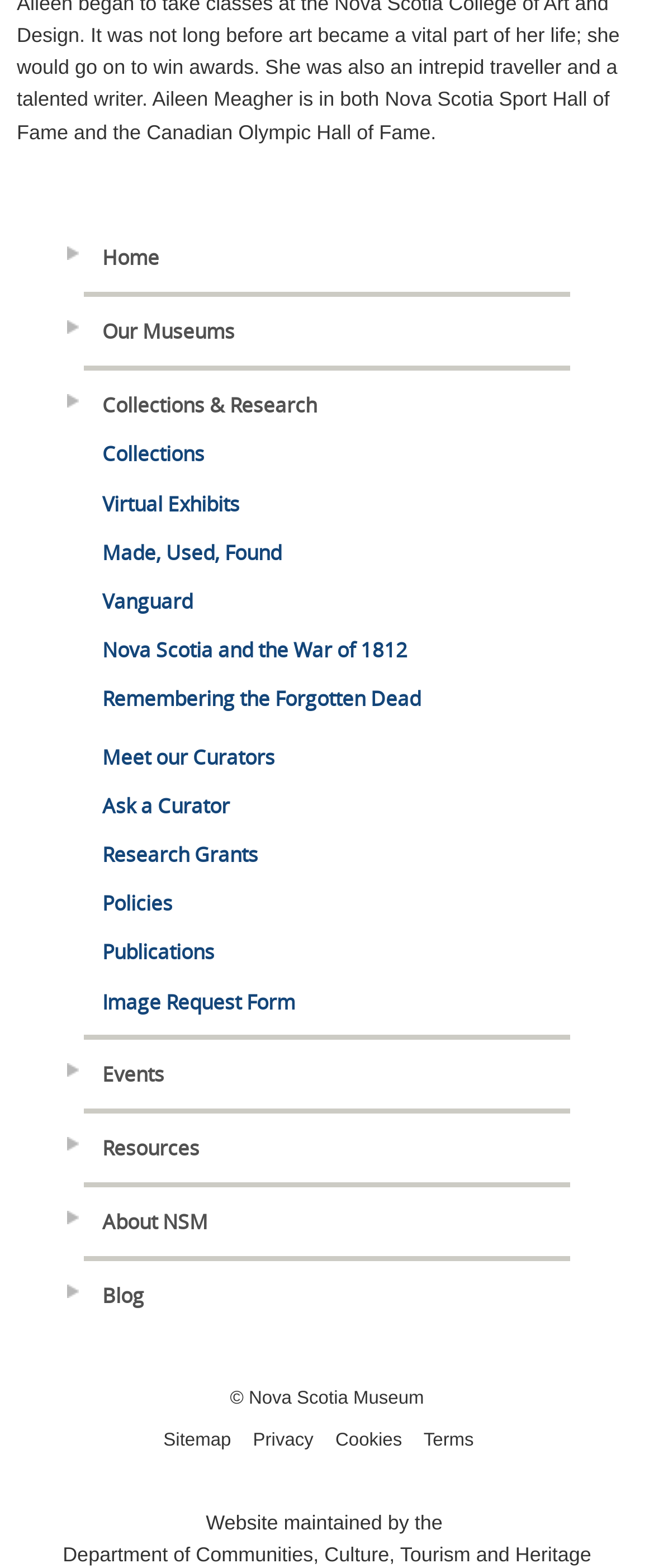Please identify the bounding box coordinates of the region to click in order to complete the task: "access sitemap". The coordinates must be four float numbers between 0 and 1, specified as [left, top, right, bottom].

[0.25, 0.912, 0.353, 0.925]